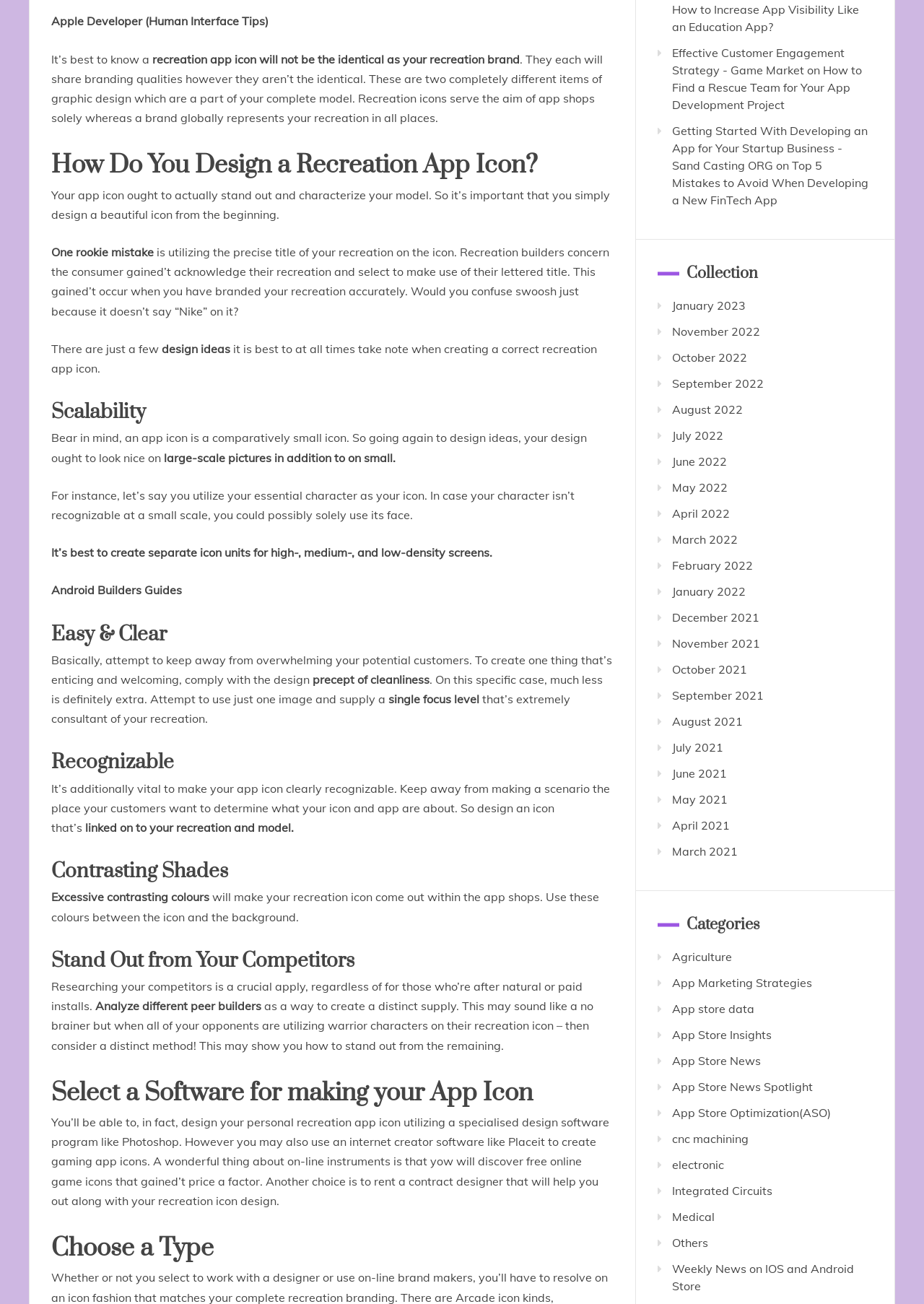Please provide a short answer using a single word or phrase for the question:
Why should you avoid using the exact title of your game on the icon?

To avoid confusion